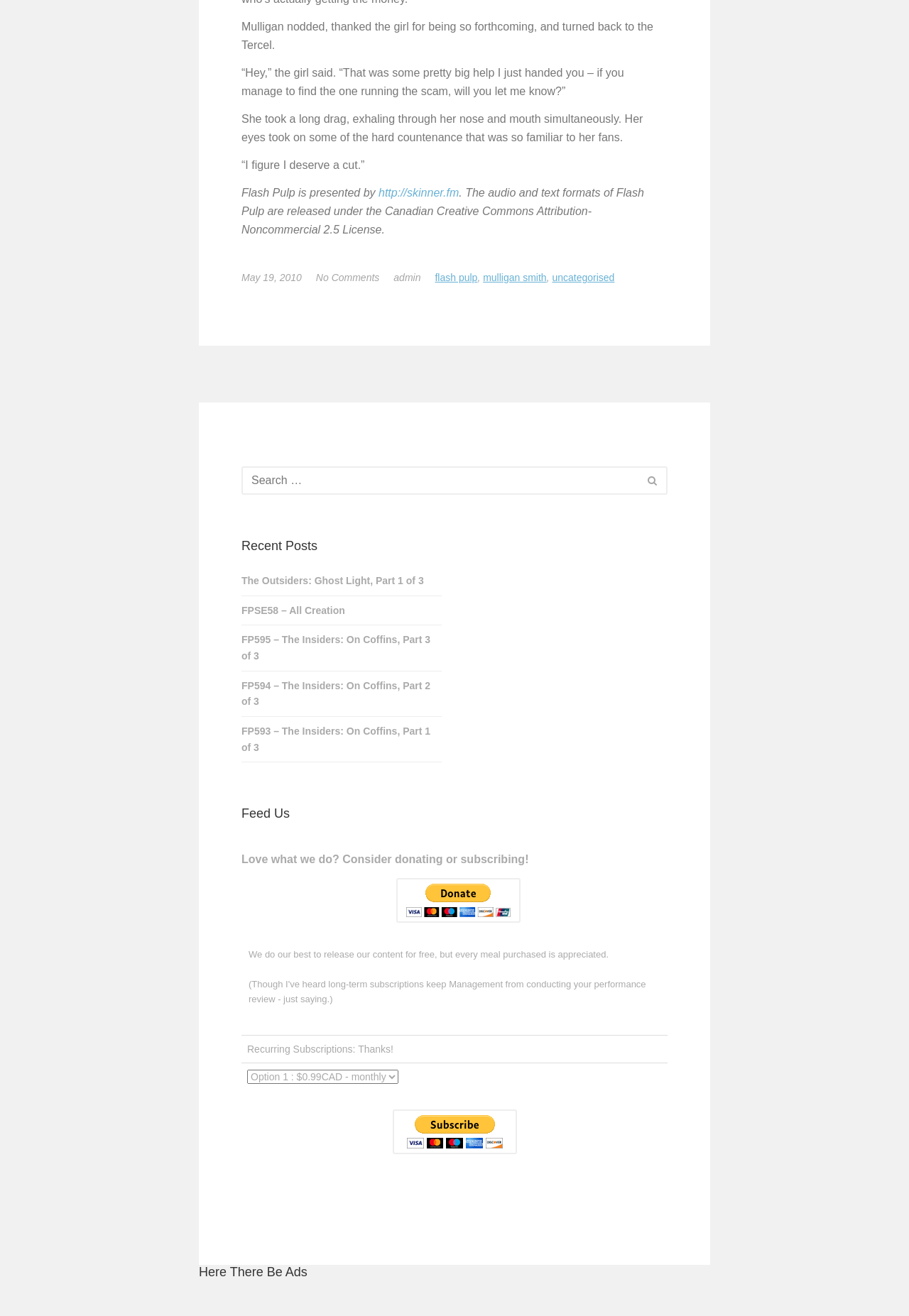Identify the bounding box coordinates for the element you need to click to achieve the following task: "Select a recurring subscription option". Provide the bounding box coordinates as four float numbers between 0 and 1, in the form [left, top, right, bottom].

[0.272, 0.813, 0.438, 0.824]